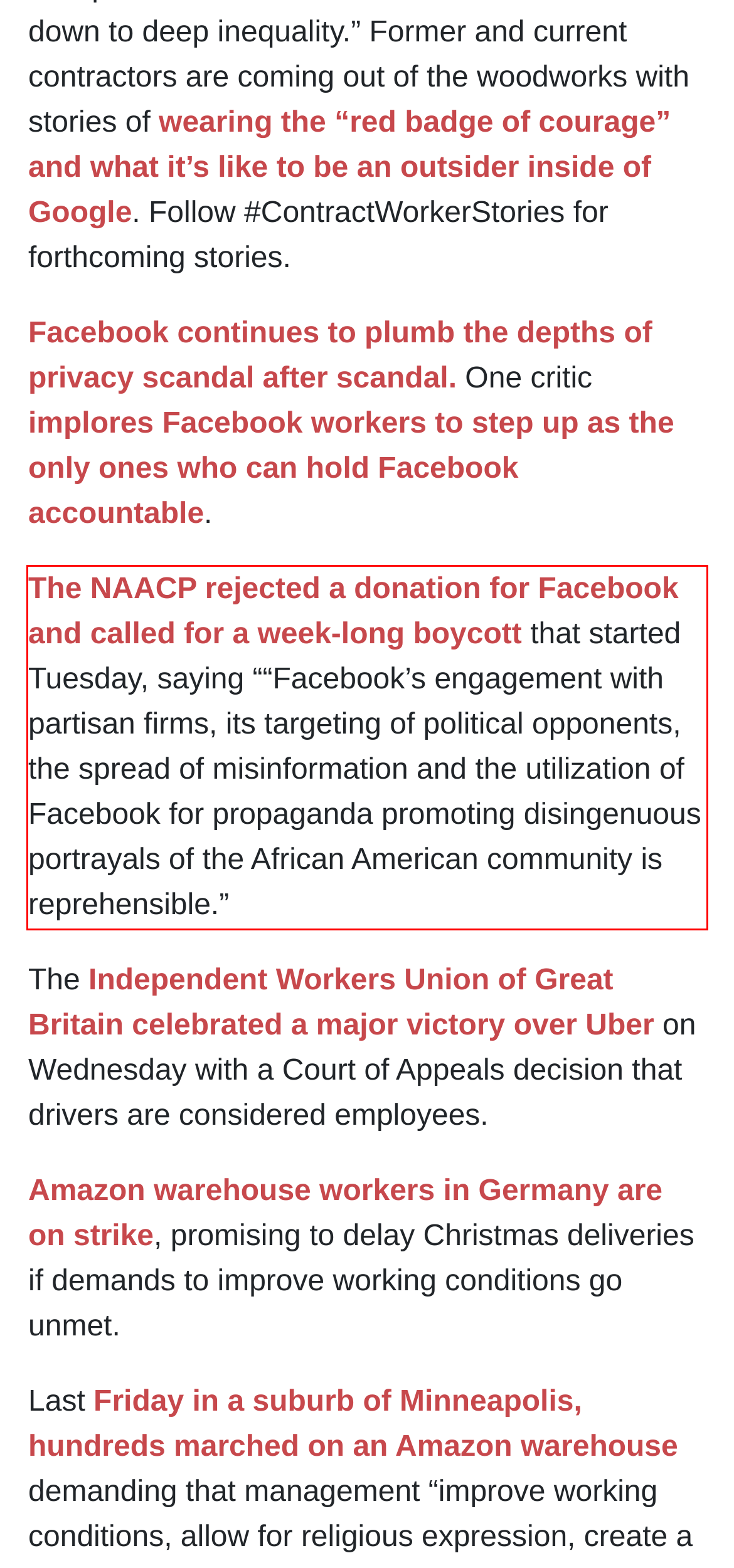Identify the text inside the red bounding box in the provided webpage screenshot and transcribe it.

The NAACP rejected a donation for Facebook and called for a week-long boycott that started Tuesday, saying ““Facebook’s engagement with partisan firms, its targeting of political opponents, the spread of misinformation and the utilization of Facebook for propaganda promoting disingenuous portrayals of the African American community is reprehensible.”